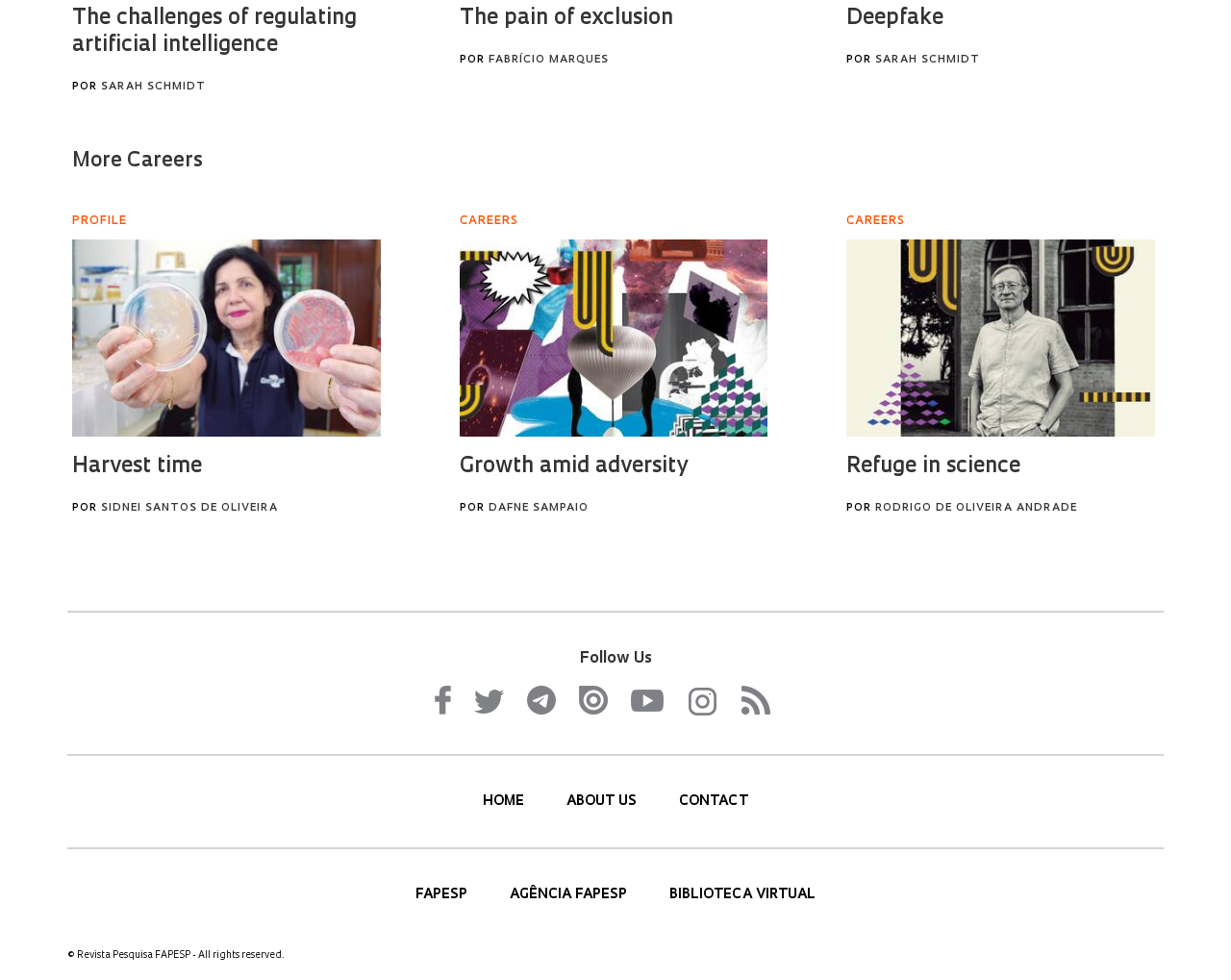Can you show the bounding box coordinates of the region to click on to complete the task described in the instruction: "Visit FAPESP website"?

[0.338, 0.906, 0.383, 0.921]